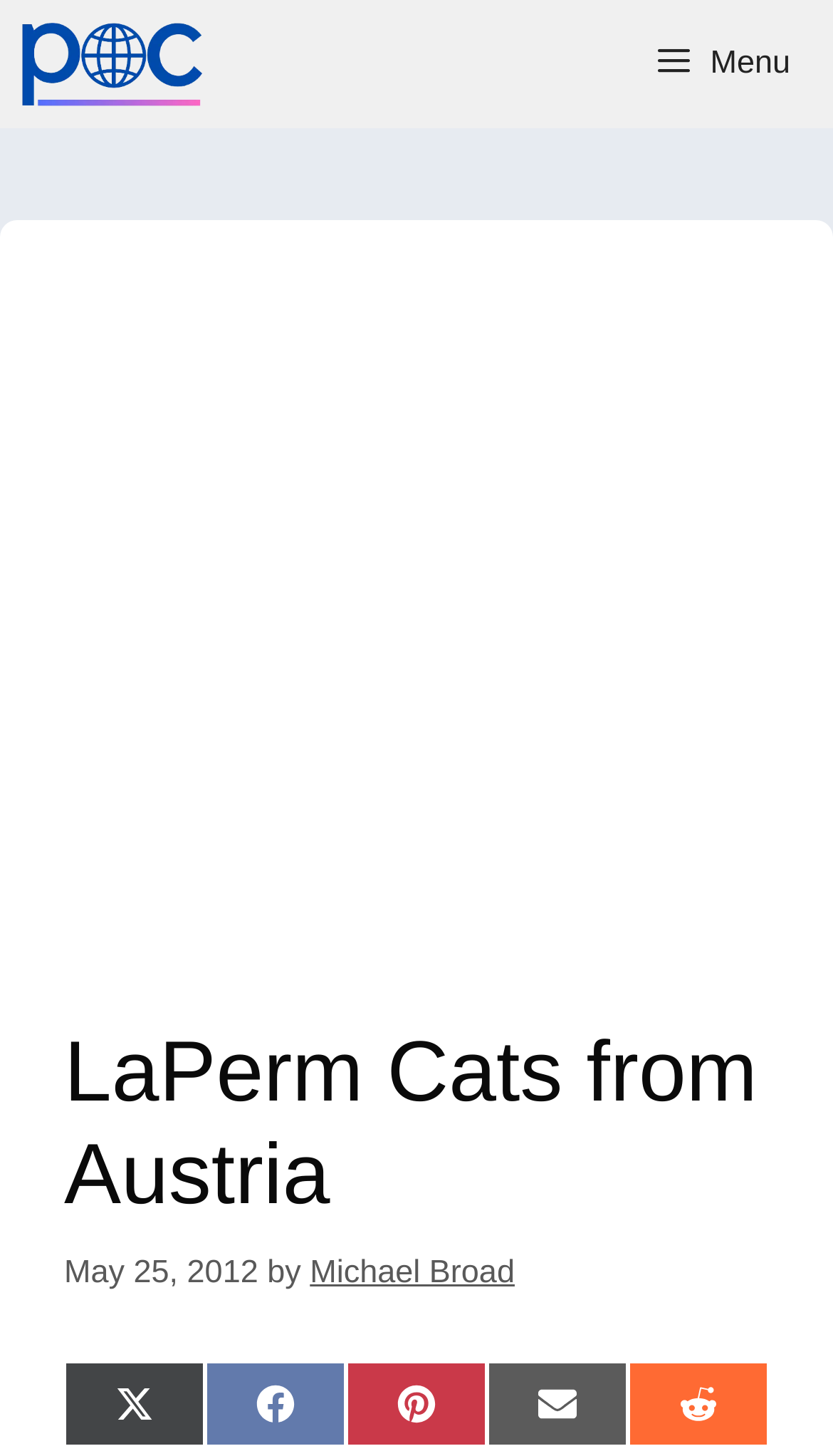Please determine the bounding box coordinates of the element's region to click in order to carry out the following instruction: "Read the article by Michael Broad". The coordinates should be four float numbers between 0 and 1, i.e., [left, top, right, bottom].

[0.372, 0.861, 0.618, 0.886]